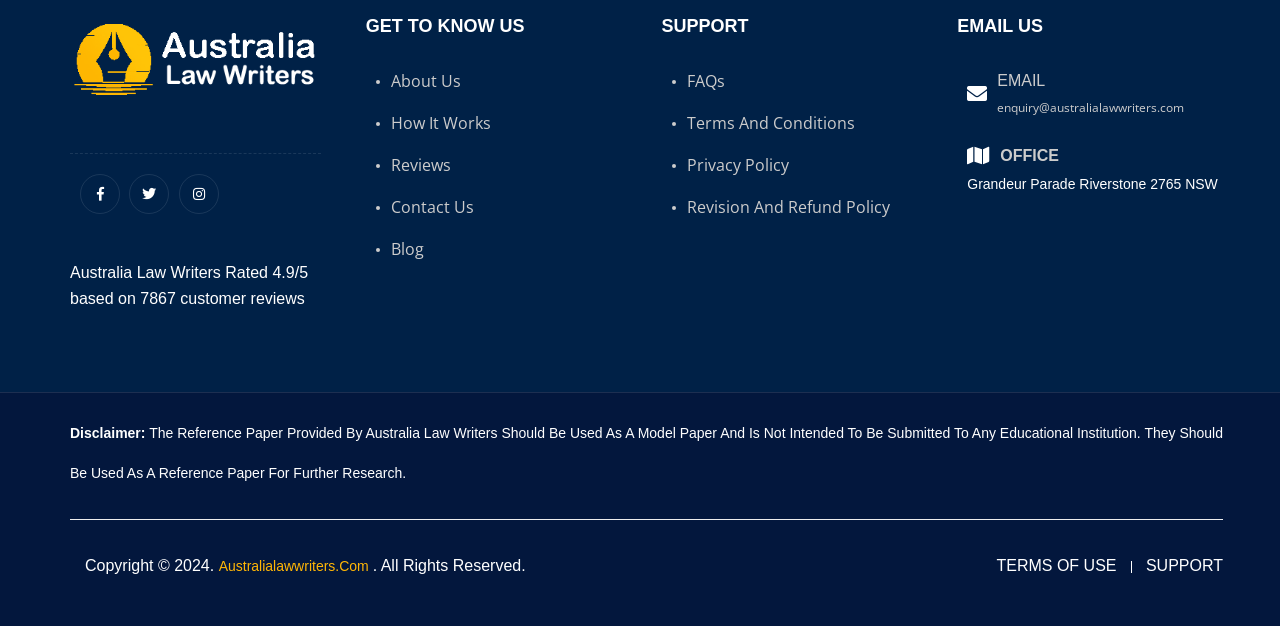Please determine the bounding box coordinates for the UI element described here. Use the format (top-left x, top-left y, bottom-right x, bottom-right y) with values bounded between 0 and 1: Place Names

None